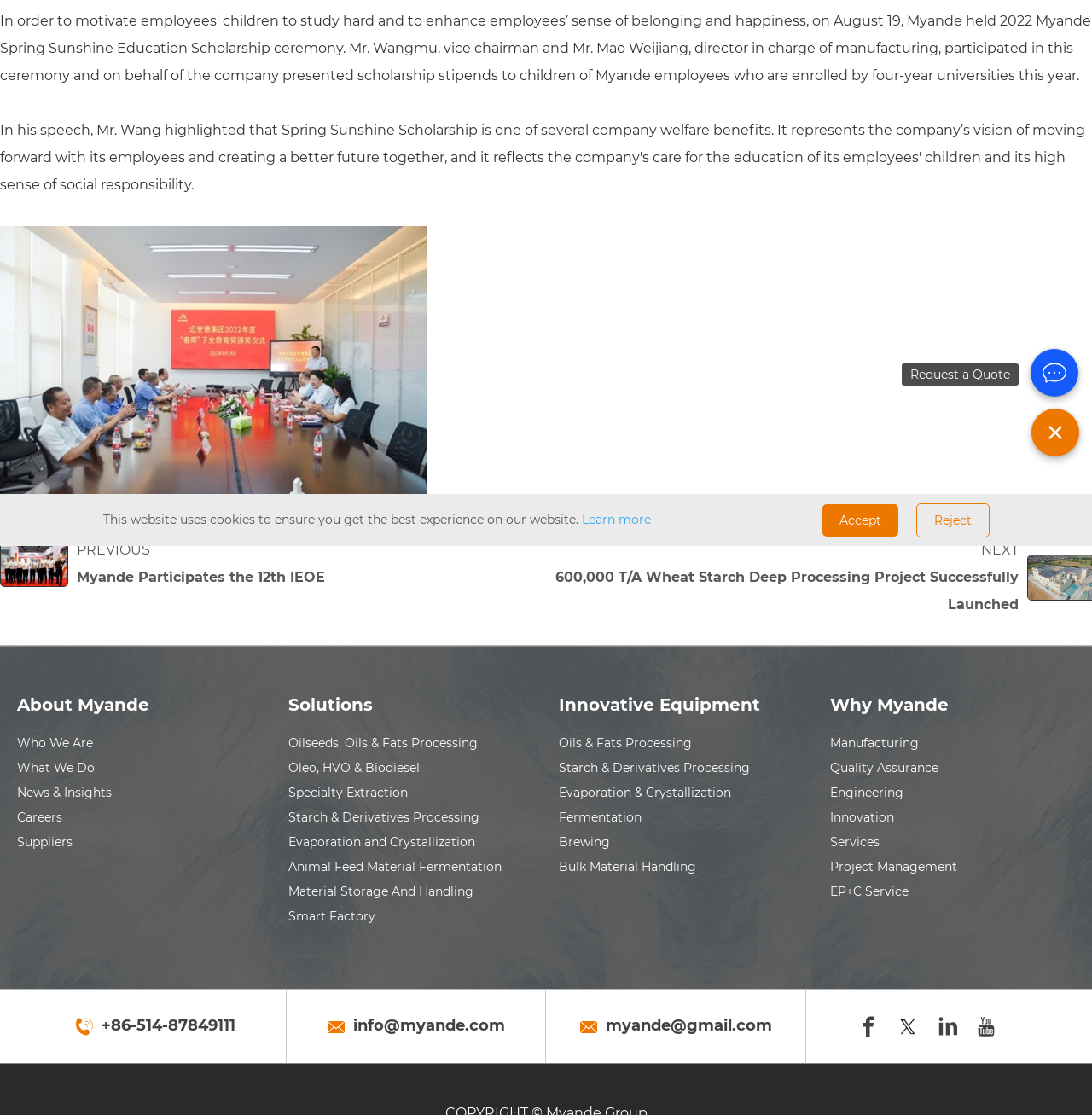Please find the bounding box for the following UI element description. Provide the coordinates in (top-left x, top-left y, bottom-right x, bottom-right y) format, with values between 0 and 1: What We Do

[0.016, 0.681, 0.087, 0.697]